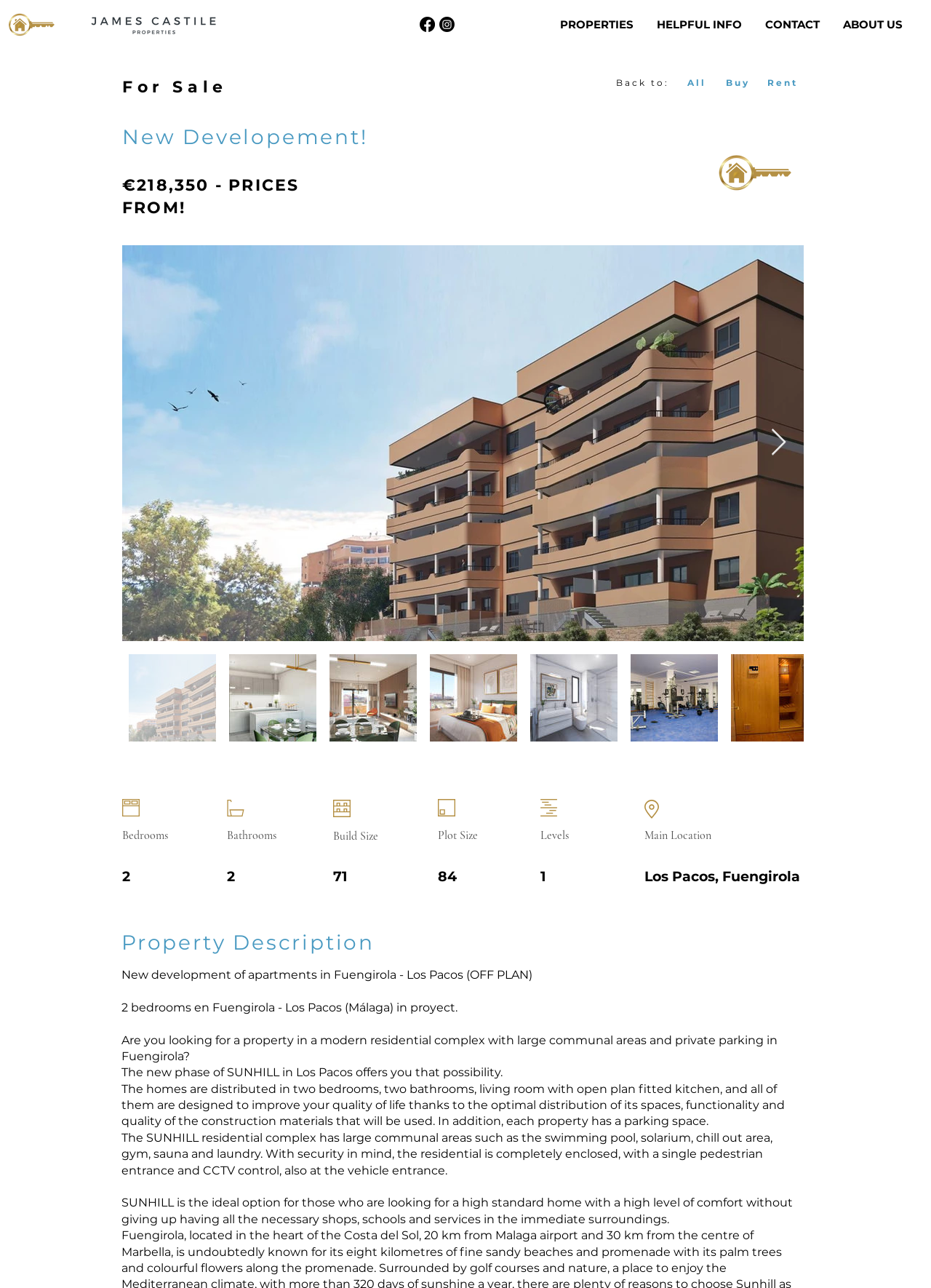What is the name of the residential complex?
Kindly offer a detailed explanation using the data available in the image.

The name of the residential complex is mentioned in the 'Property Description' section, which is located below the 'Property Description' heading, and it says 'The new phase of SUNHILL in Los Pacos offers you that possibility'.